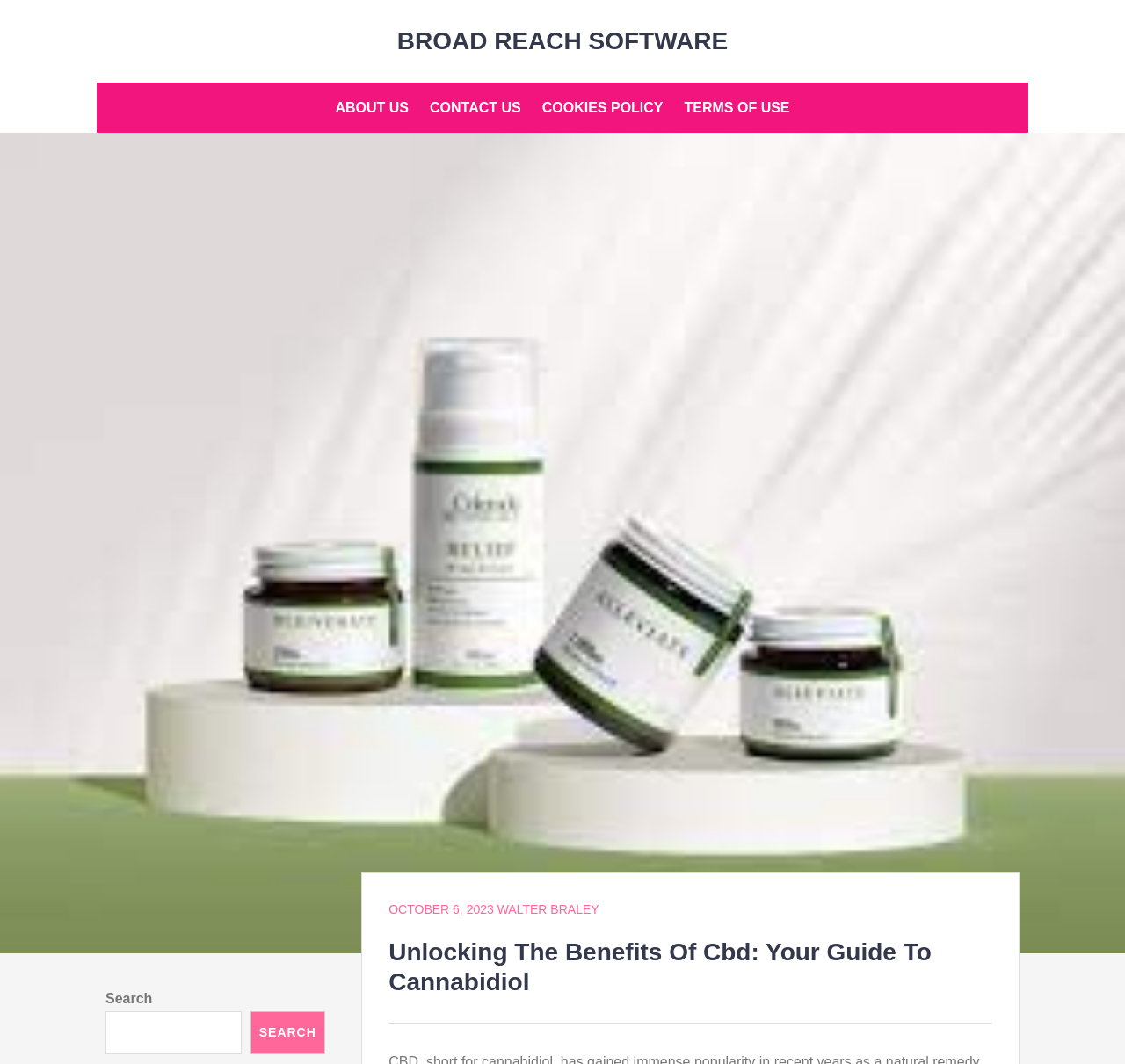Determine the bounding box coordinates for the UI element with the following description: "Walter Braley". The coordinates should be four float numbers between 0 and 1, represented as [left, top, right, bottom].

[0.442, 0.848, 0.532, 0.862]